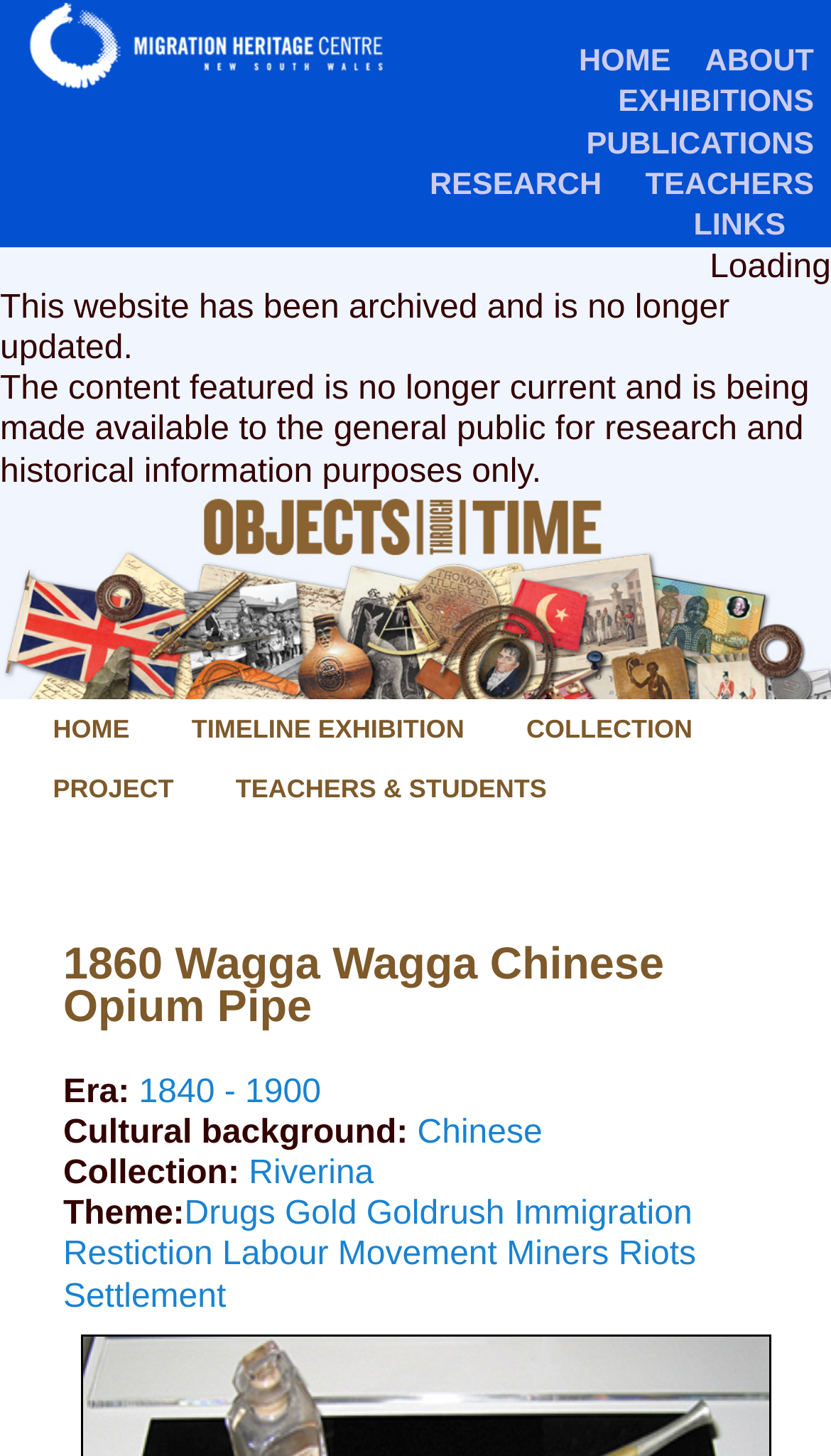Please find the bounding box coordinates for the clickable element needed to perform this instruction: "click HOME".

[0.676, 0.031, 0.828, 0.054]